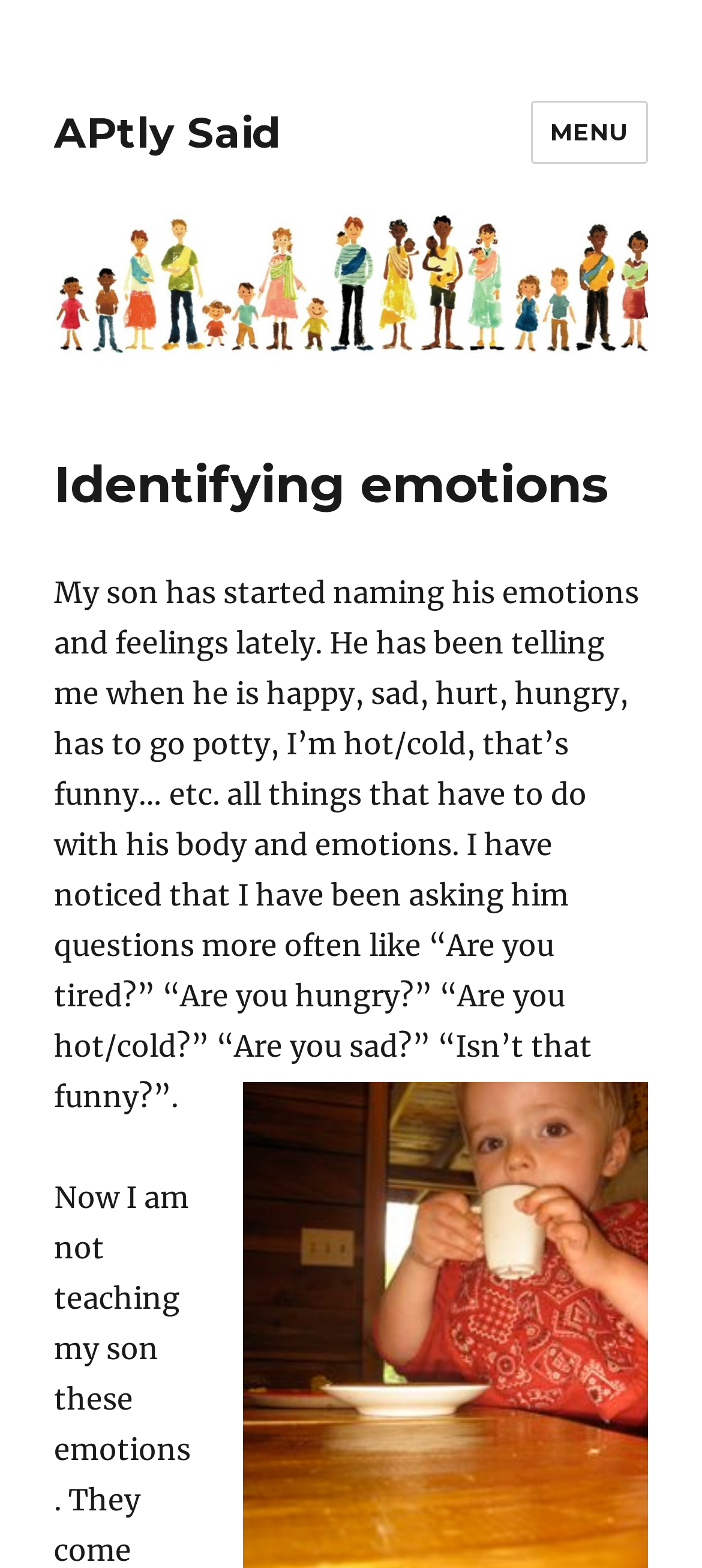Locate the bounding box coordinates of the UI element described by: "Menu". The bounding box coordinates should consist of four float numbers between 0 and 1, i.e., [left, top, right, bottom].

[0.755, 0.064, 0.923, 0.104]